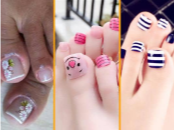What is the dominant color of the center toenail design?
Based on the image, answer the question with a single word or brief phrase.

Bright pink